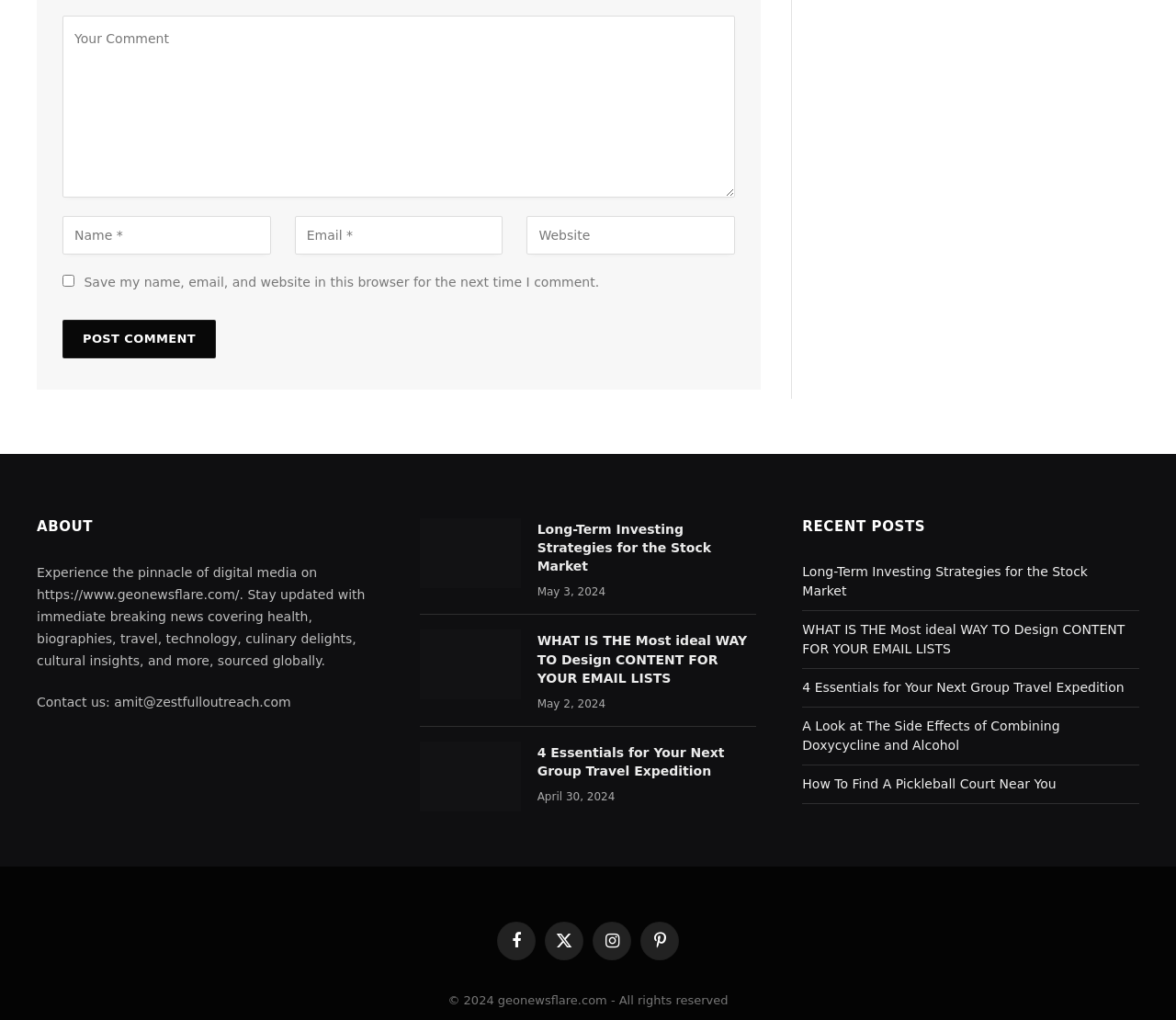Could you highlight the region that needs to be clicked to execute the instruction: "Click the 'Post Comment' button"?

[0.053, 0.314, 0.184, 0.352]